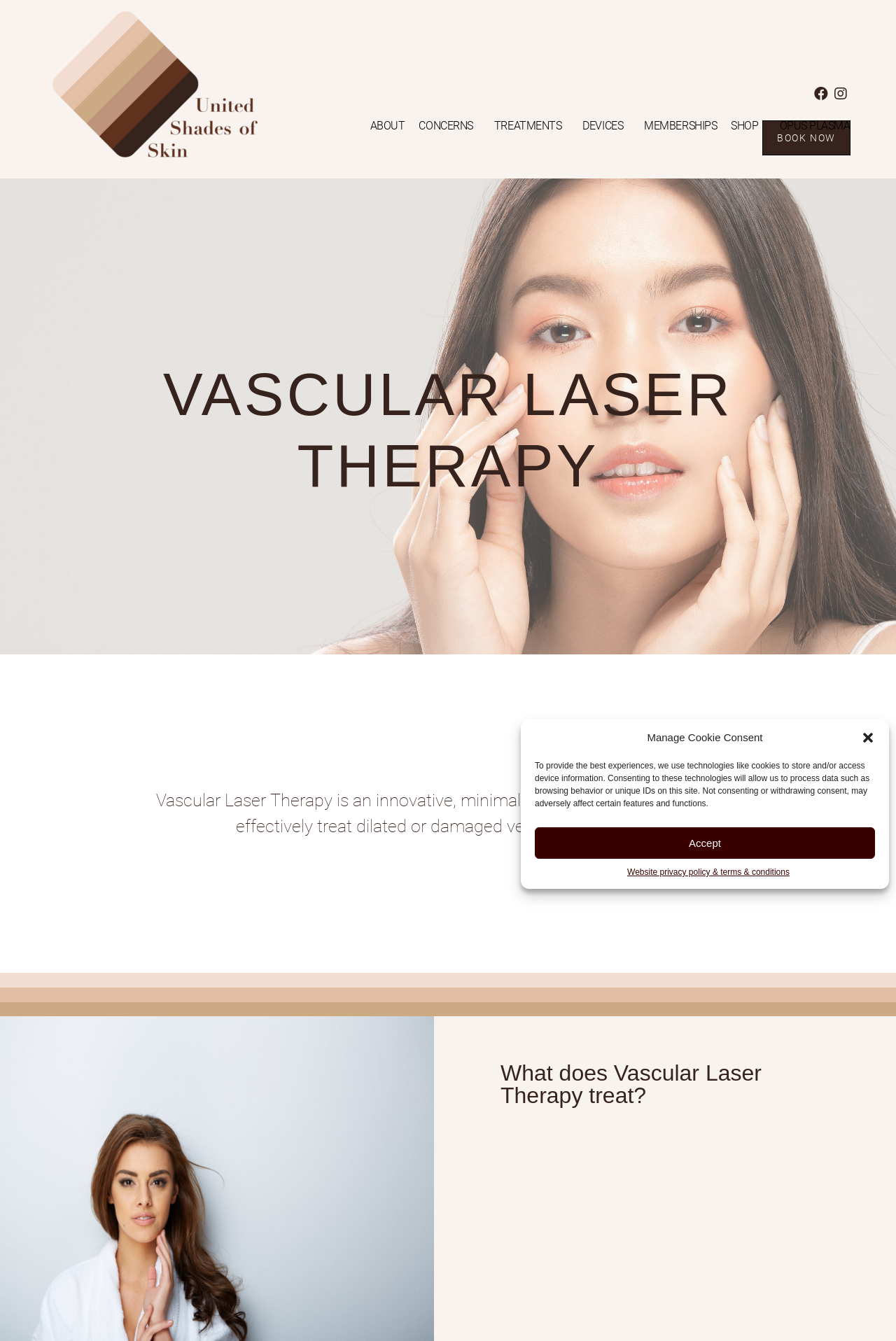Describe in detail what you see on the webpage.

The webpage is about Vascular Laser Therapy, a minimally invasive procedure for treating dilated or damaged veins and capillaries. At the top right corner, there is a dialog box for managing cookie consent, which can be closed by a button. The dialog box contains a static text explaining the use of technologies like cookies to store and/or access device information, along with an "Accept" button and a link to the website's privacy policy and terms & conditions.

Below the dialog box, there are several links to social media platforms, including Facebook and Instagram, located at the top right corner of the page. The main navigation menu is situated at the top center of the page, consisting of links to "ABOUT", "CONCERNS", "TREATMENTS", "DEVICES", "MEMBERSHIPS", "SHOP", and "OPUS PLASMA". Some of these links have popup menus.

On the left side of the page, there is a heading "VASCULAR LASER THERAPY" followed by a paragraph of text describing the therapy. Below this, there is another heading "What does Vascular Laser Therapy treat?" located at the bottom center of the page. There is also a "BOOK NOW" link at the top right corner of the page.